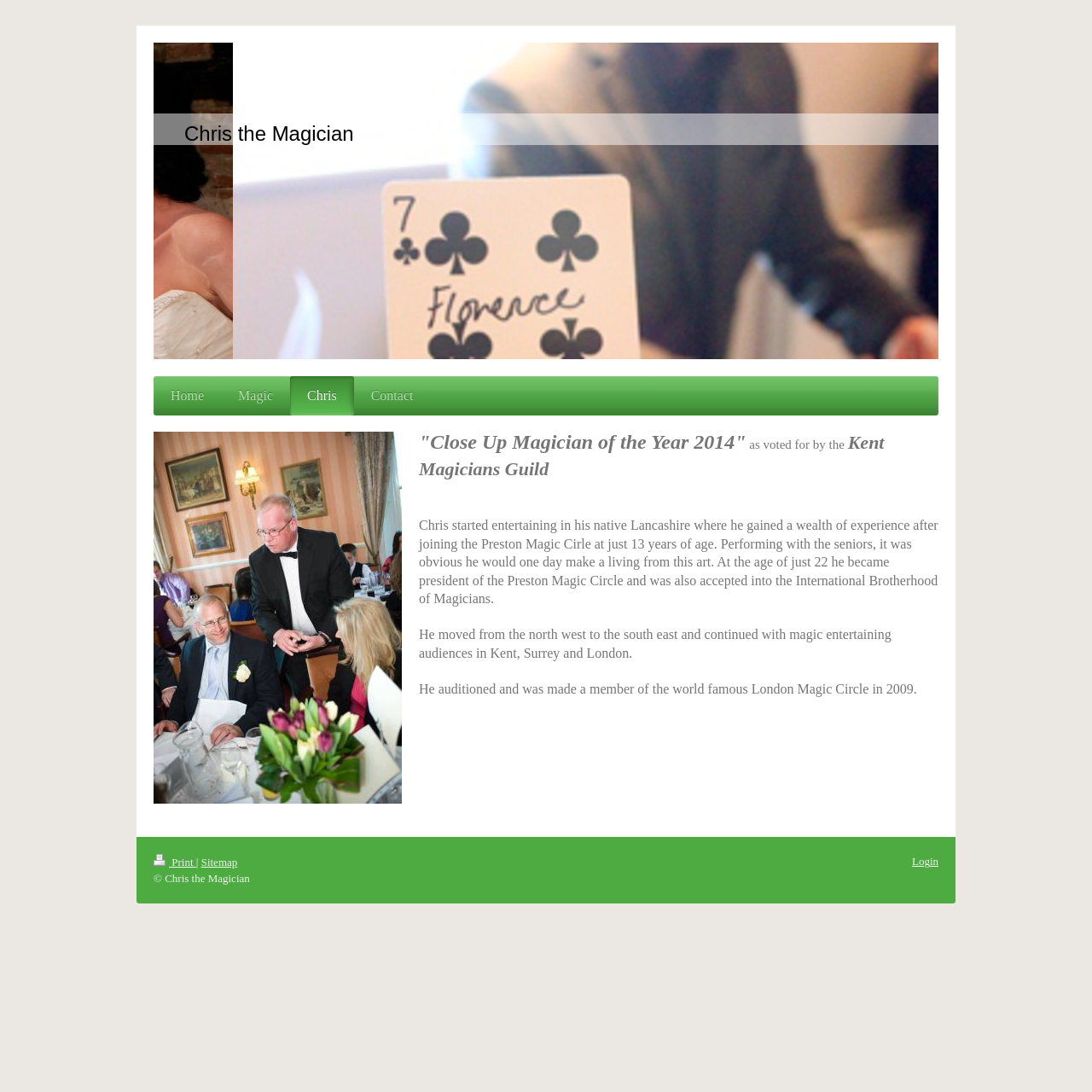Identify the bounding box coordinates of the area you need to click to perform the following instruction: "Contact us through the link".

None